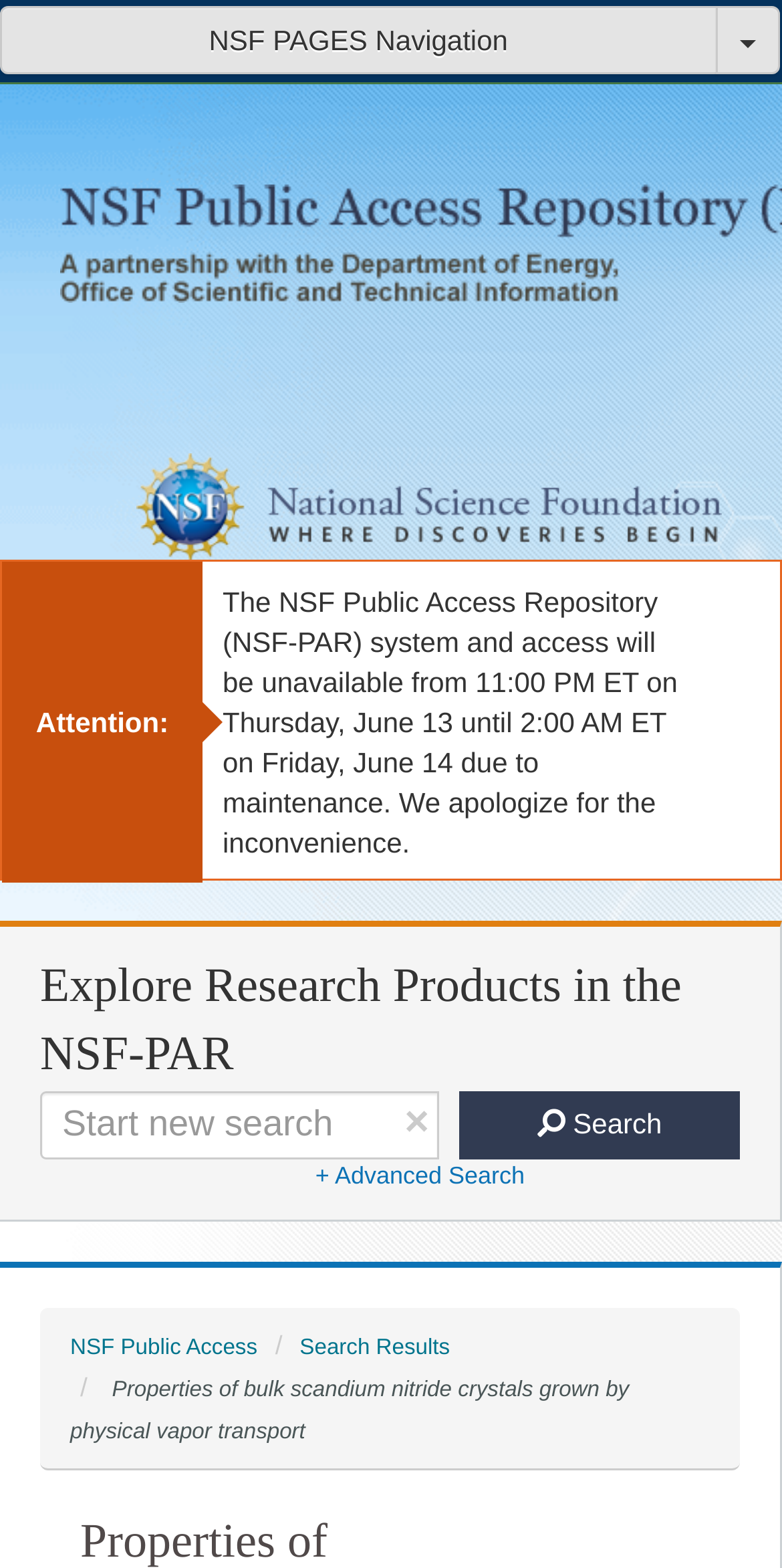What is the logo on the top left?
Please describe in detail the information shown in the image to answer the question.

The logo on the top left is the National Science Foundation logo, which is an image element on the webpage.